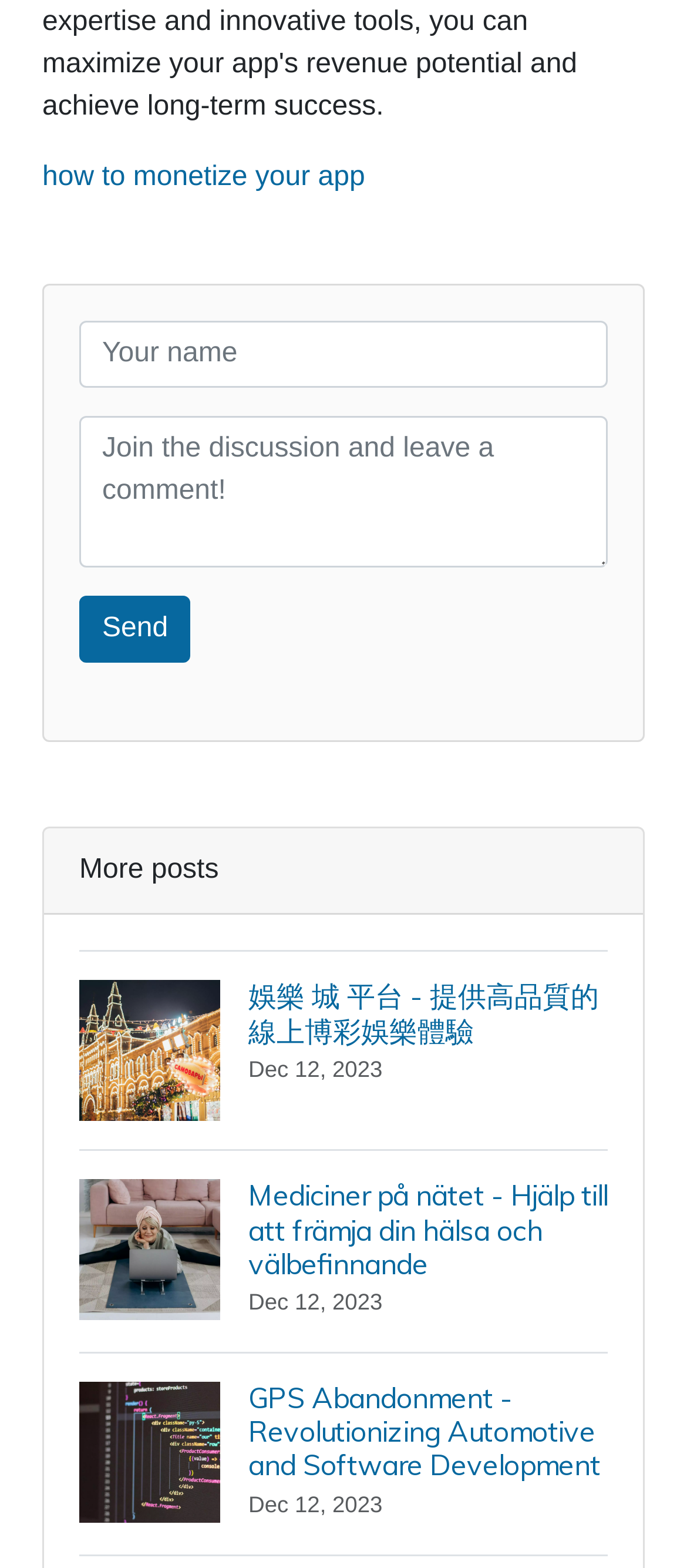Please respond in a single word or phrase: 
How many images are there on the webpage?

3